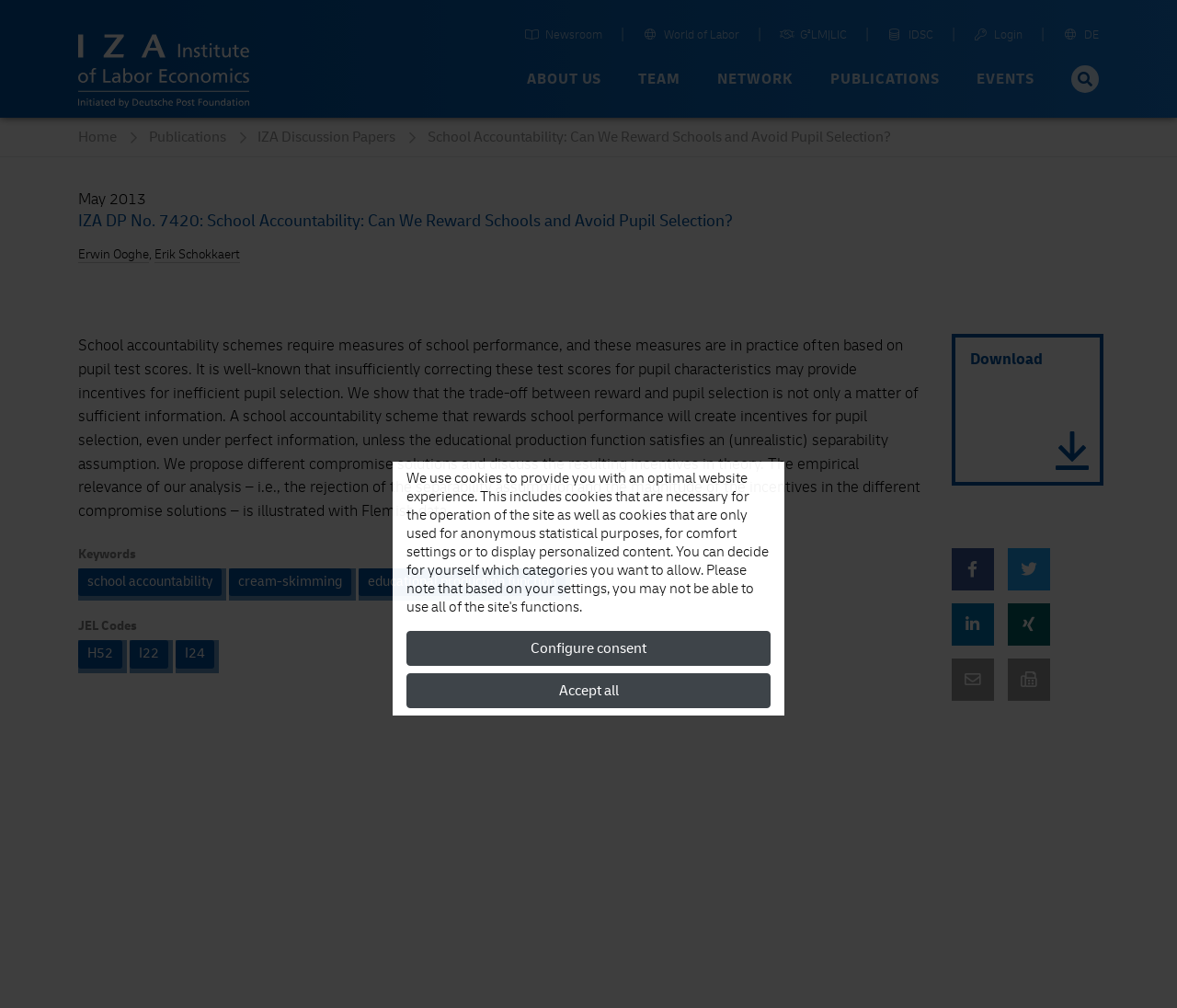From the given element description: "Working Groups", find the bounding box for the UI element. Provide the coordinates as four float numbers between 0 and 1, in the order [left, top, right, bottom].

None